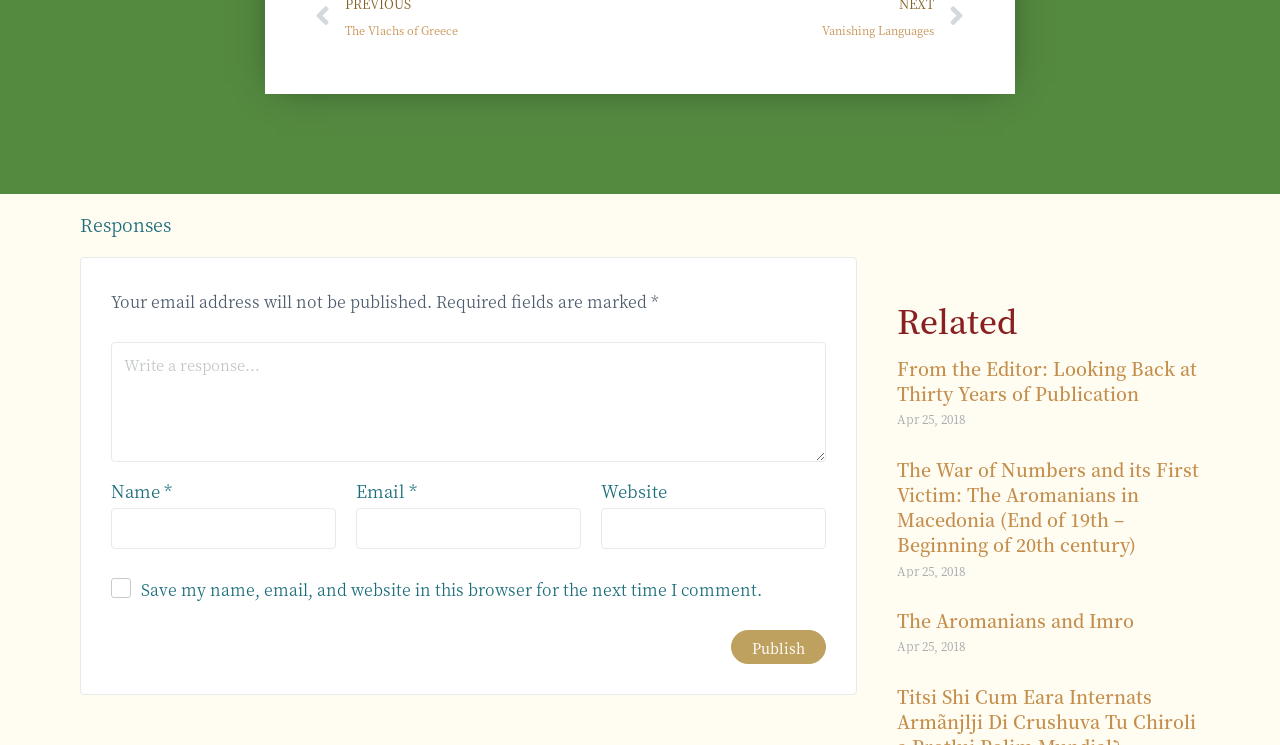Locate the bounding box coordinates of the clickable area needed to fulfill the instruction: "Enter your email".

[0.278, 0.682, 0.454, 0.737]